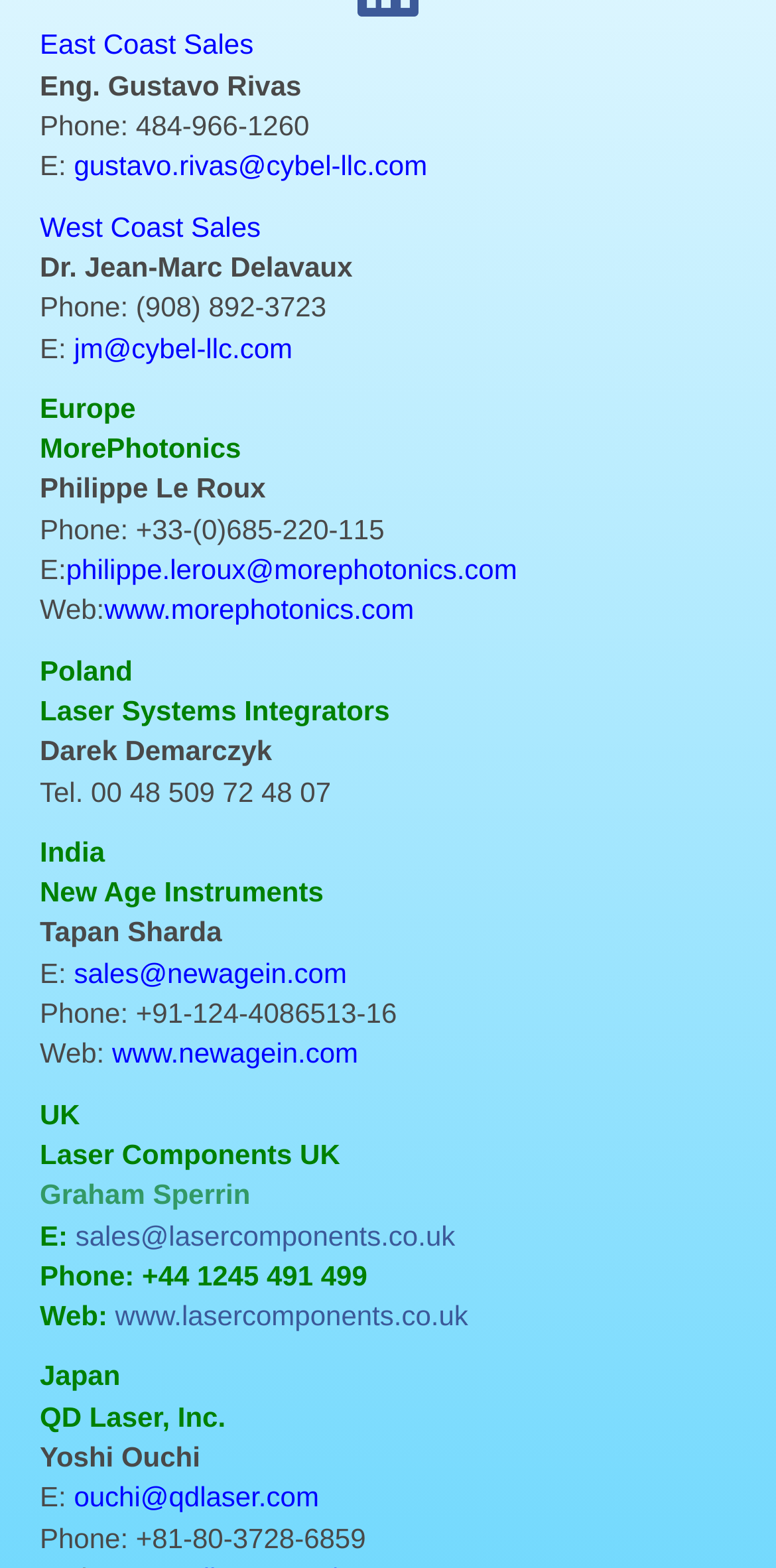What is the name of the person in charge of sales at QD Laser, Inc.?
Refer to the screenshot and answer in one word or phrase.

Yoshi Ouchi